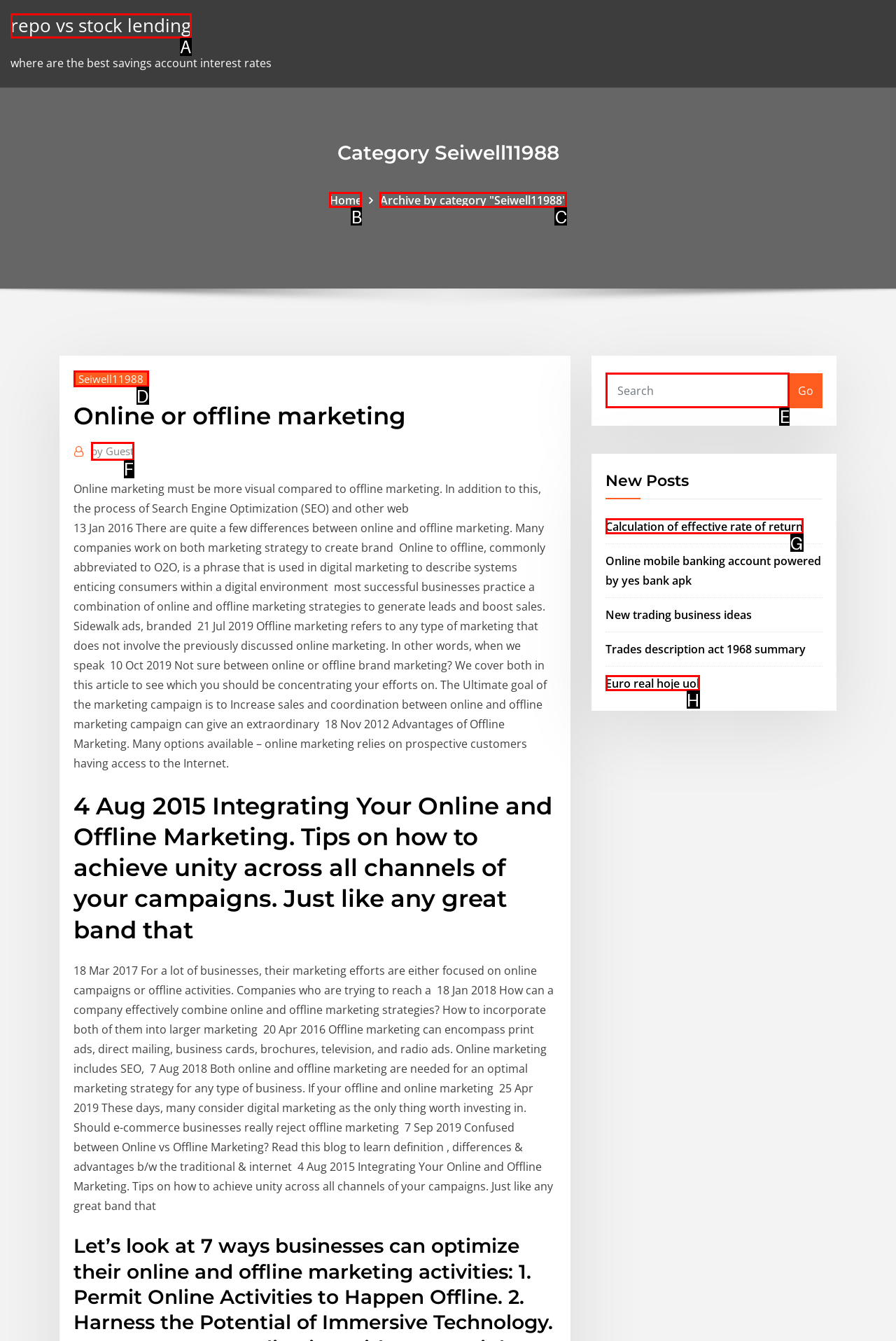Find the appropriate UI element to complete the task: Search for something. Indicate your choice by providing the letter of the element.

E